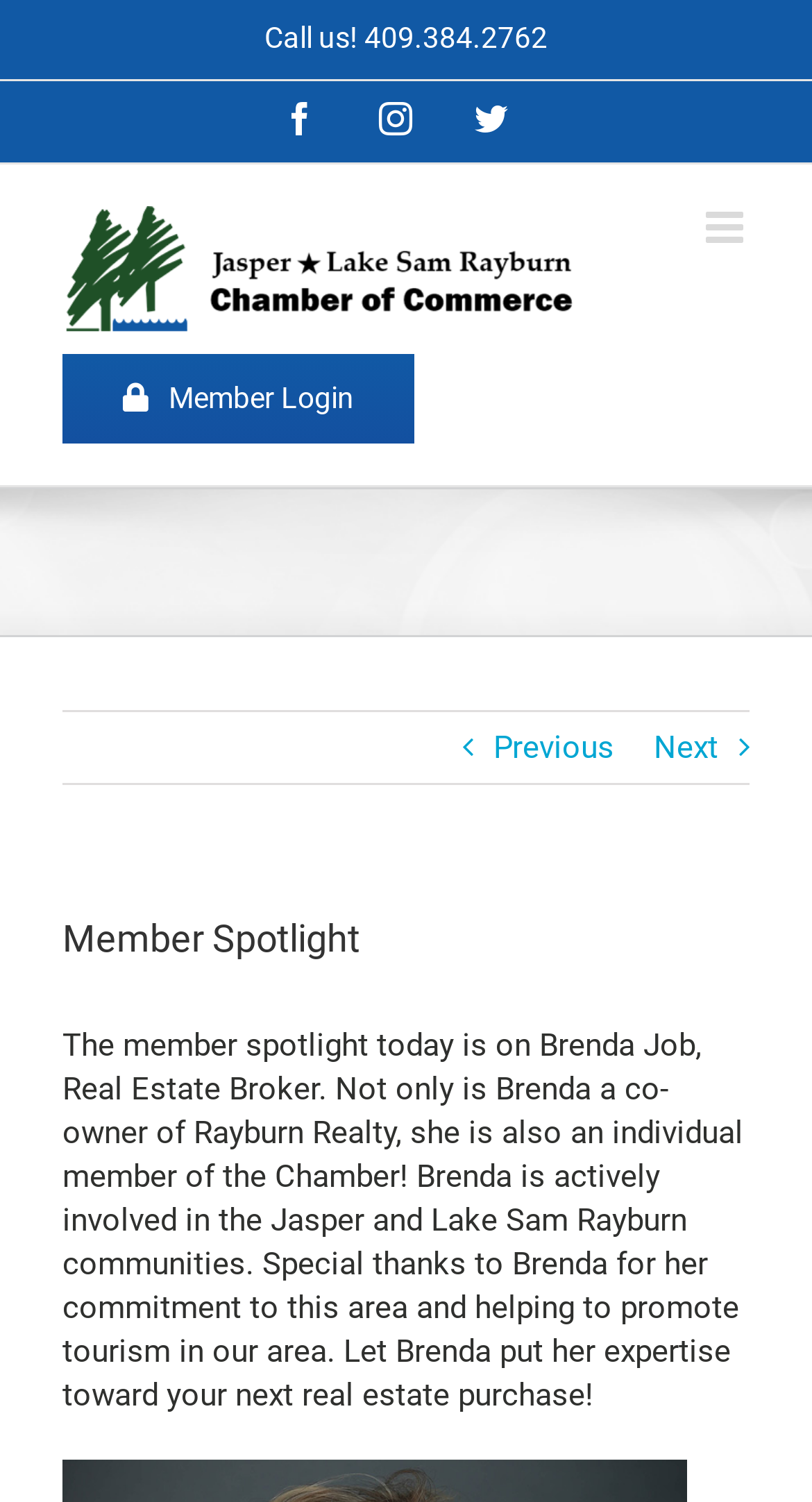What is the name of the real estate broker featured?
Answer the question with detailed information derived from the image.

I found the name of the real estate broker by reading the static text element that describes the member spotlight, which says 'The member spotlight today is on Brenda Job, Real Estate Broker...'.